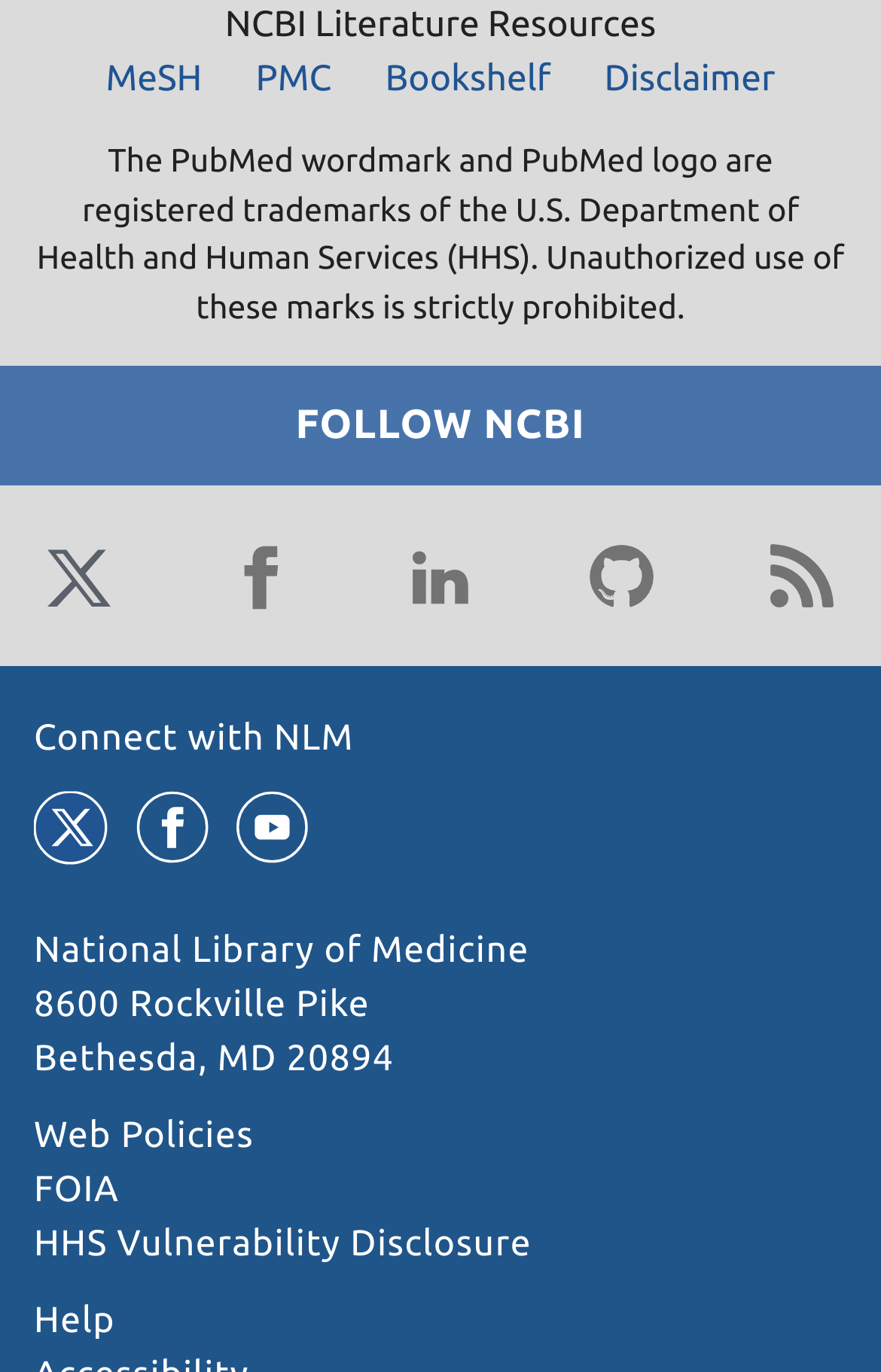Please indicate the bounding box coordinates for the clickable area to complete the following task: "Get help". The coordinates should be specified as four float numbers between 0 and 1, i.e., [left, top, right, bottom].

[0.038, 0.948, 0.131, 0.978]